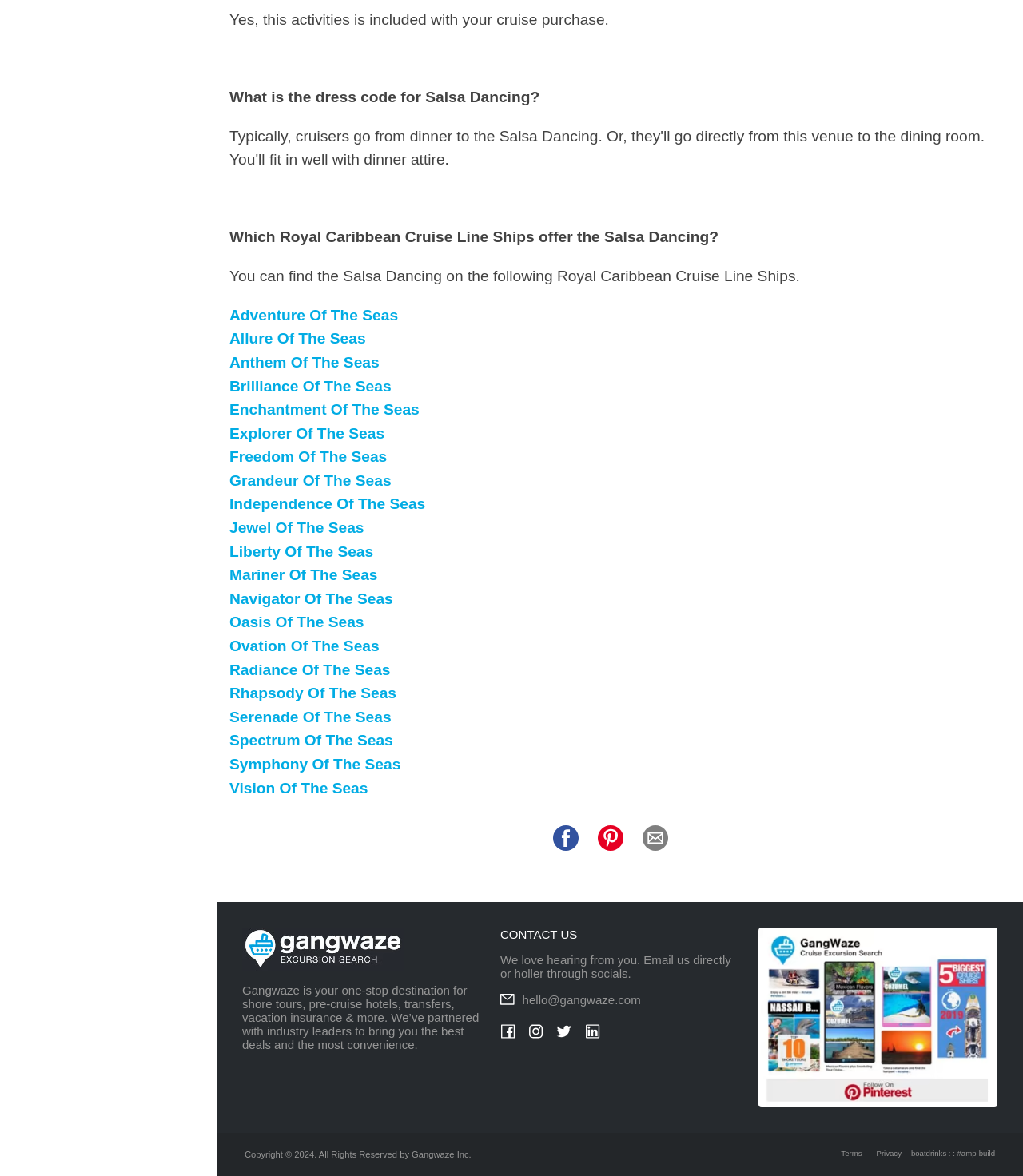Provide the bounding box coordinates in the format (top-left x, top-left y, bottom-right x, bottom-right y). All values are floating point numbers between 0 and 1. Determine the bounding box coordinate of the UI element described as: Privacy

[0.857, 0.973, 0.881, 0.989]